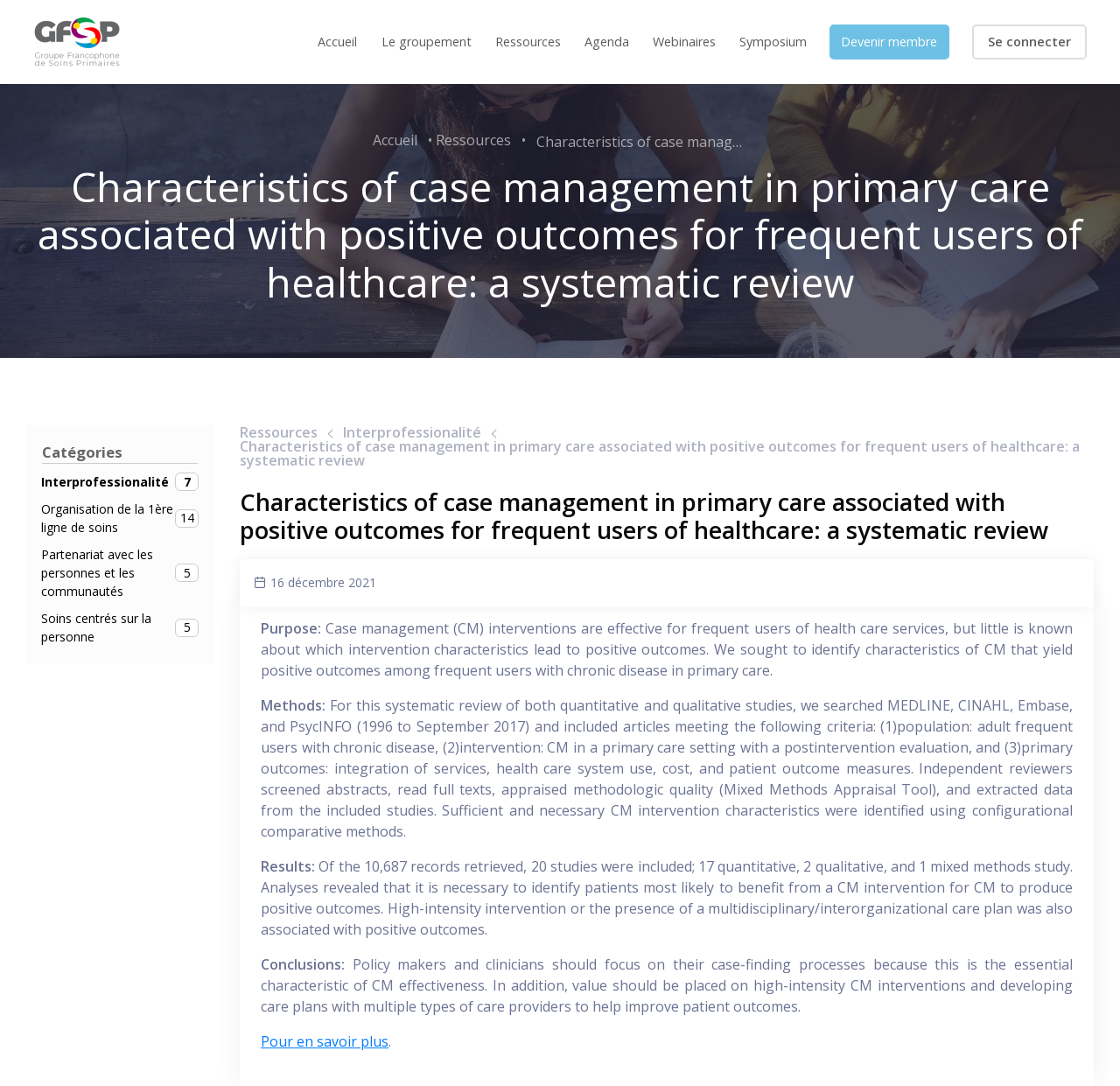Find the bounding box coordinates of the clickable area that will achieve the following instruction: "Click on the 'Accueil' link".

[0.275, 0.008, 0.328, 0.069]